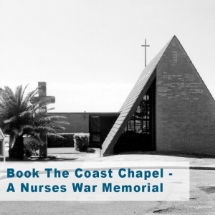Refer to the image and offer a detailed explanation in response to the question: What type of trees surround the chapel?

The serene surroundings of the chapel are highlighted by the presence of palm trees, which evoke a tranquil atmosphere and add to the overall aesthetic of the chapel.